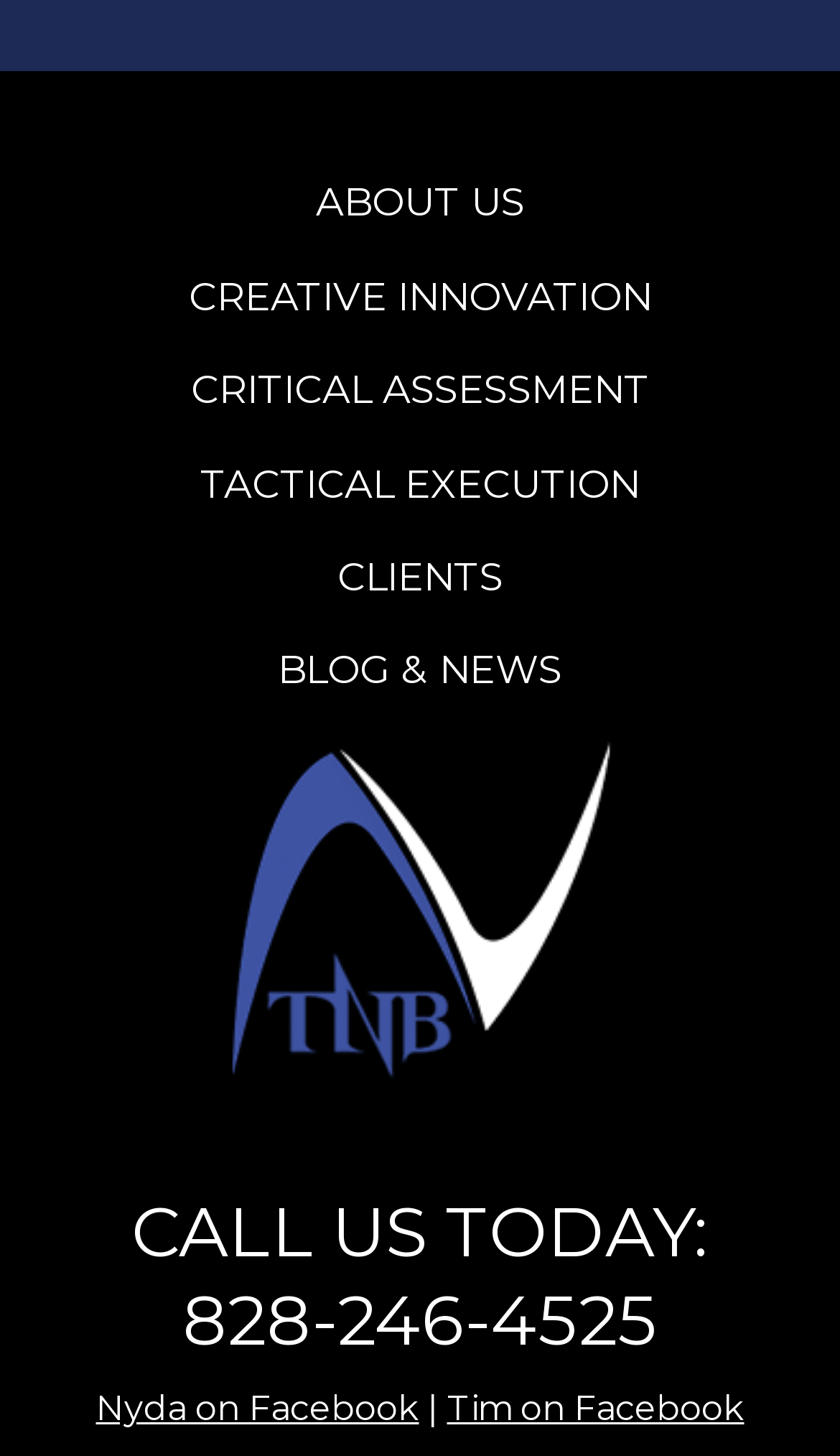Give a short answer using one word or phrase for the question:
What is the position of the 'BLOG & NEWS' link?

Sixth from the left